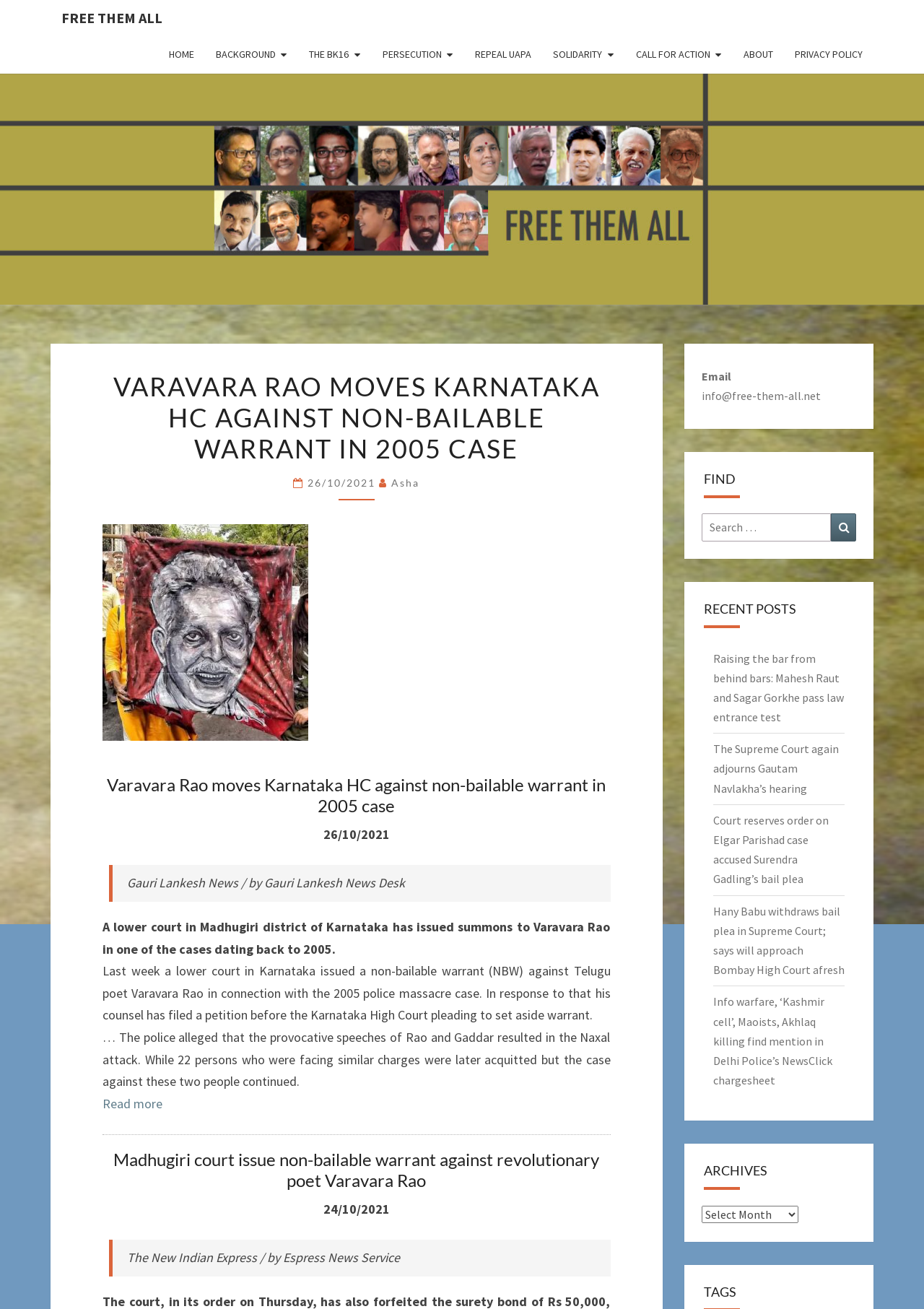Please specify the bounding box coordinates of the clickable region necessary for completing the following instruction: "Click on the 'FREE THEM ALL' link". The coordinates must consist of four float numbers between 0 and 1, i.e., [left, top, right, bottom].

[0.055, 0.0, 0.188, 0.028]